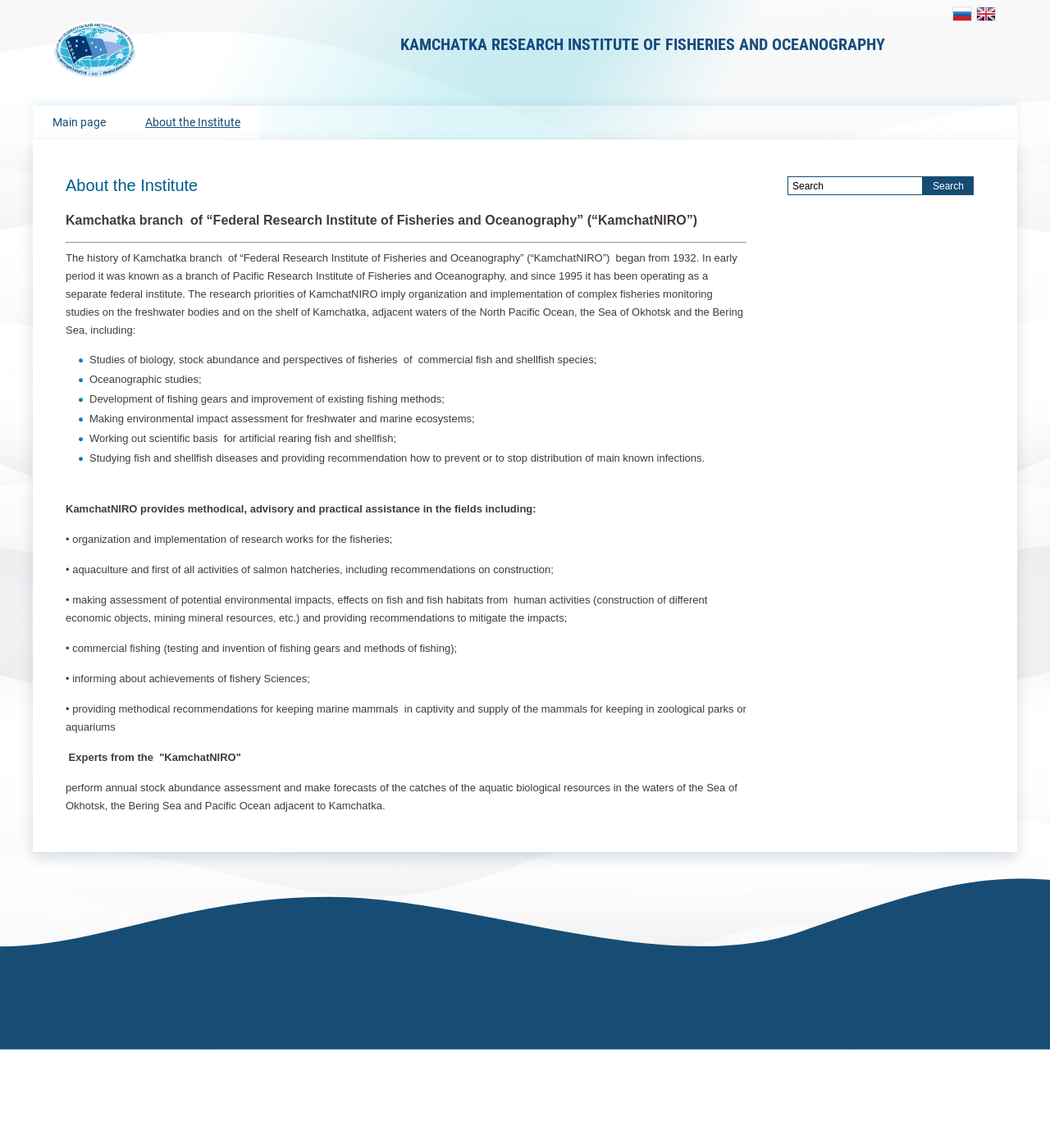Carefully observe the image and respond to the question with a detailed answer:
What is the primary focus of KamchatNIRO's research?

The primary focus of KamchatNIRO's research can be inferred from the text 'The research priorities of KamchatNIRO imply organization and implementation of complex fisheries monitoring studies on the freshwater bodies and on the shelf of Kamchatka, adjacent waters of the North Pacific Ocean, the Sea of Okhotsk and the Bering Sea, including:' which lists various research areas related to fisheries and oceanography.